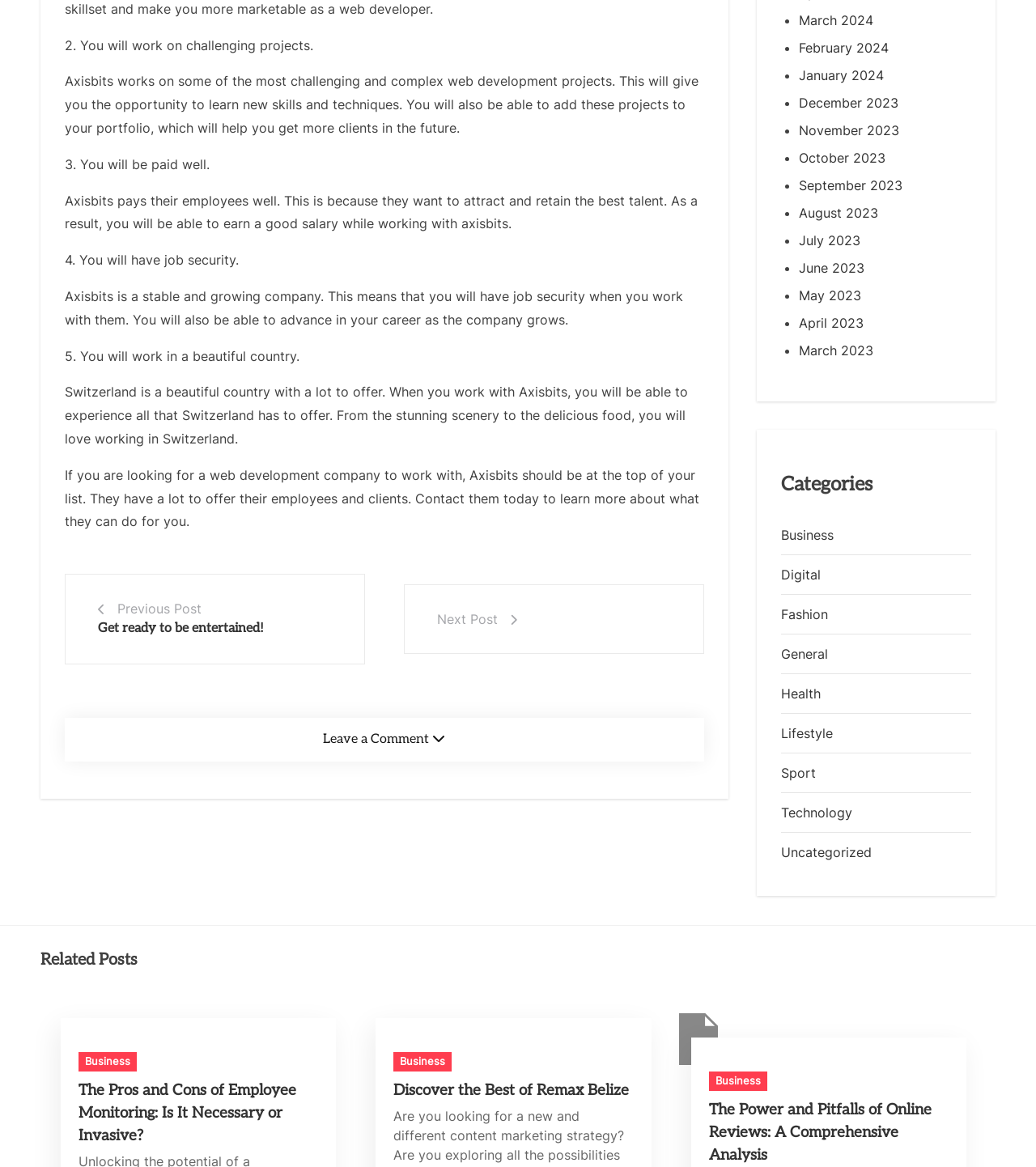Find and indicate the bounding box coordinates of the region you should select to follow the given instruction: "Click on 'Next Post'".

[0.421, 0.524, 0.48, 0.537]